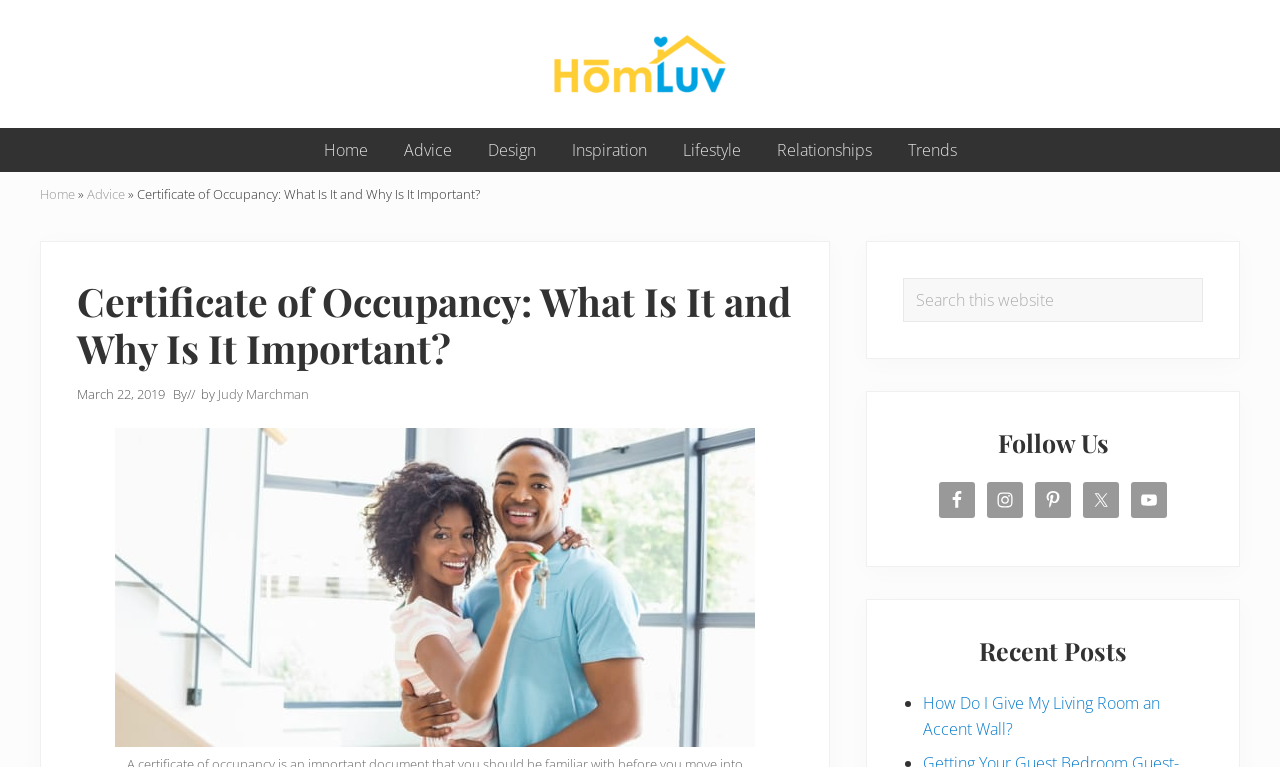Please locate the bounding box coordinates for the element that should be clicked to achieve the following instruction: "Read the article 'Certificate of Occupancy: What Is It and Why Is It Important?'". Ensure the coordinates are given as four float numbers between 0 and 1, i.e., [left, top, right, bottom].

[0.107, 0.241, 0.375, 0.265]